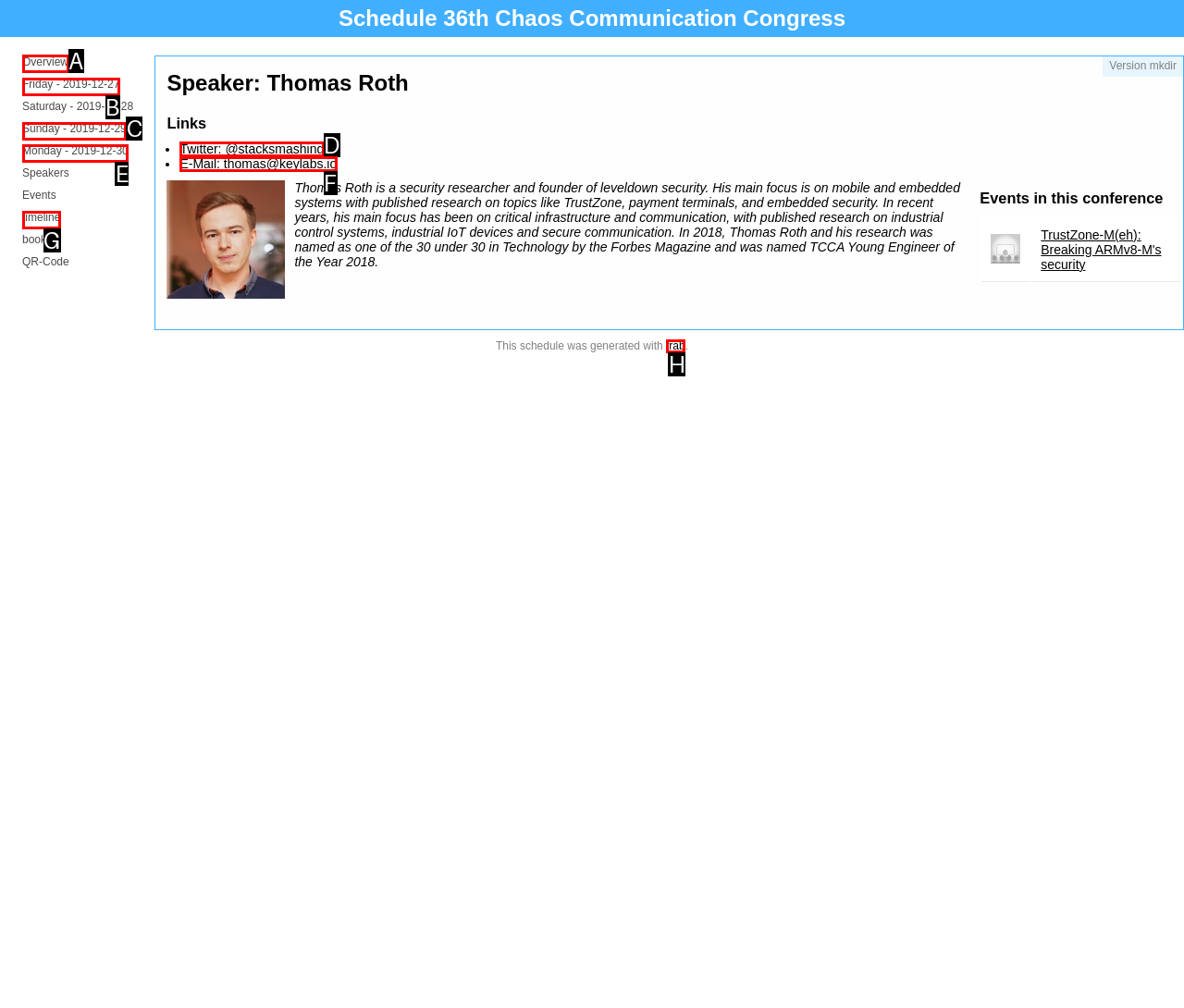Point out the correct UI element to click to carry out this instruction: Go to page 2
Answer with the letter of the chosen option from the provided choices directly.

None